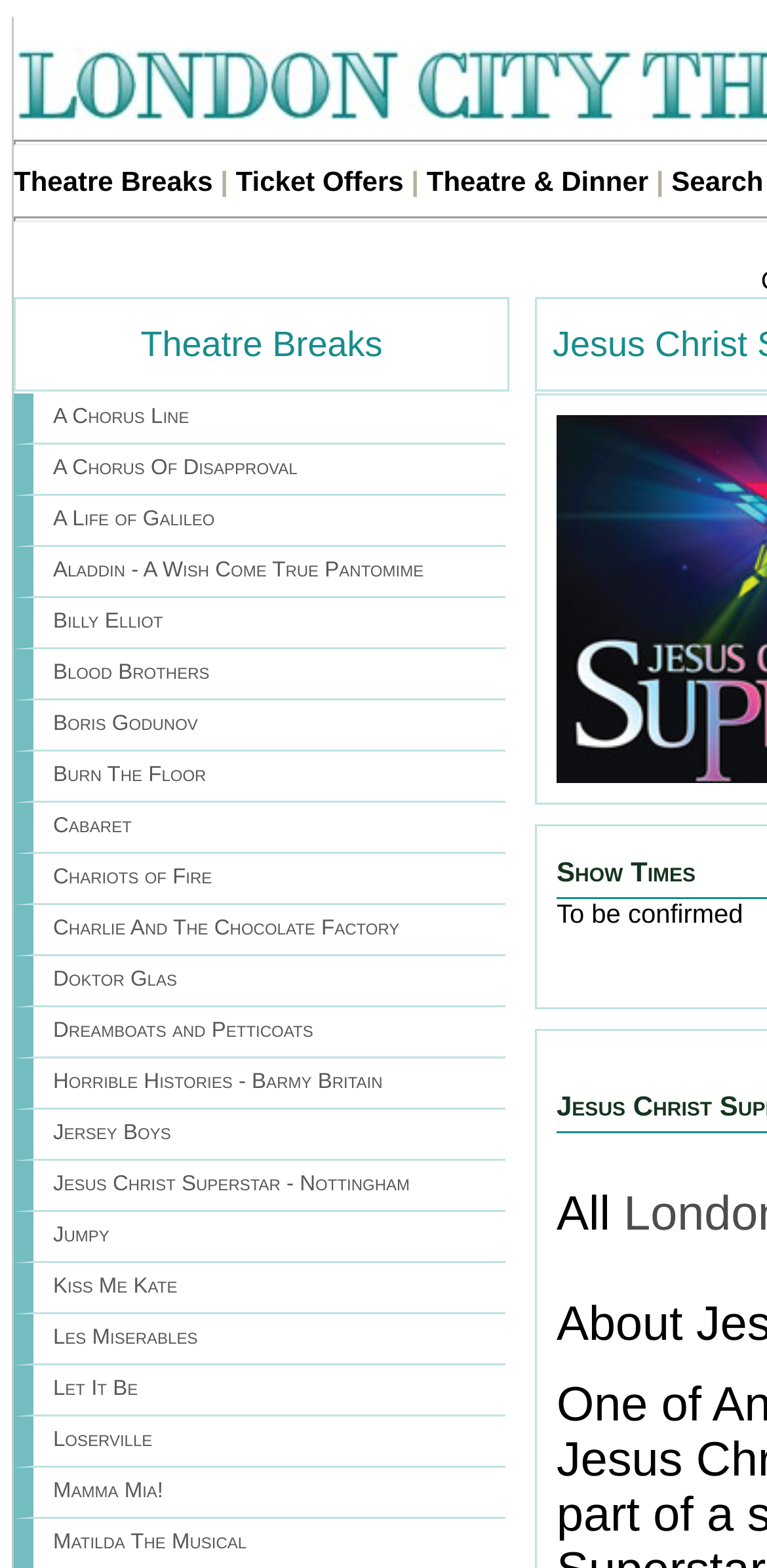Generate the title text from the webpage.

Jesus Christ Superstar - Nottingham Theatre Break